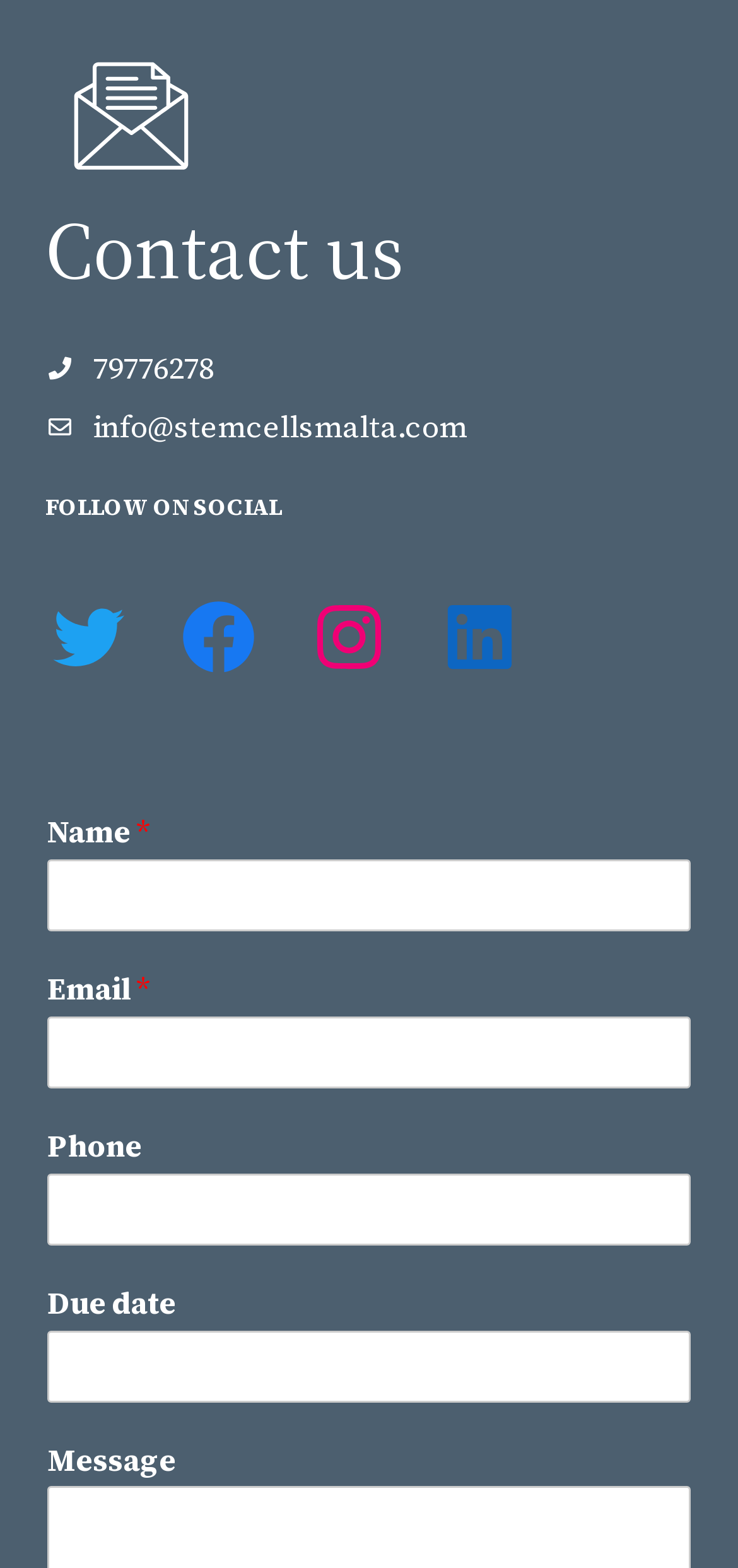Please identify the bounding box coordinates of the element's region that needs to be clicked to fulfill the following instruction: "Input your phone number". The bounding box coordinates should consist of four float numbers between 0 and 1, i.e., [left, top, right, bottom].

[0.064, 0.748, 0.936, 0.794]